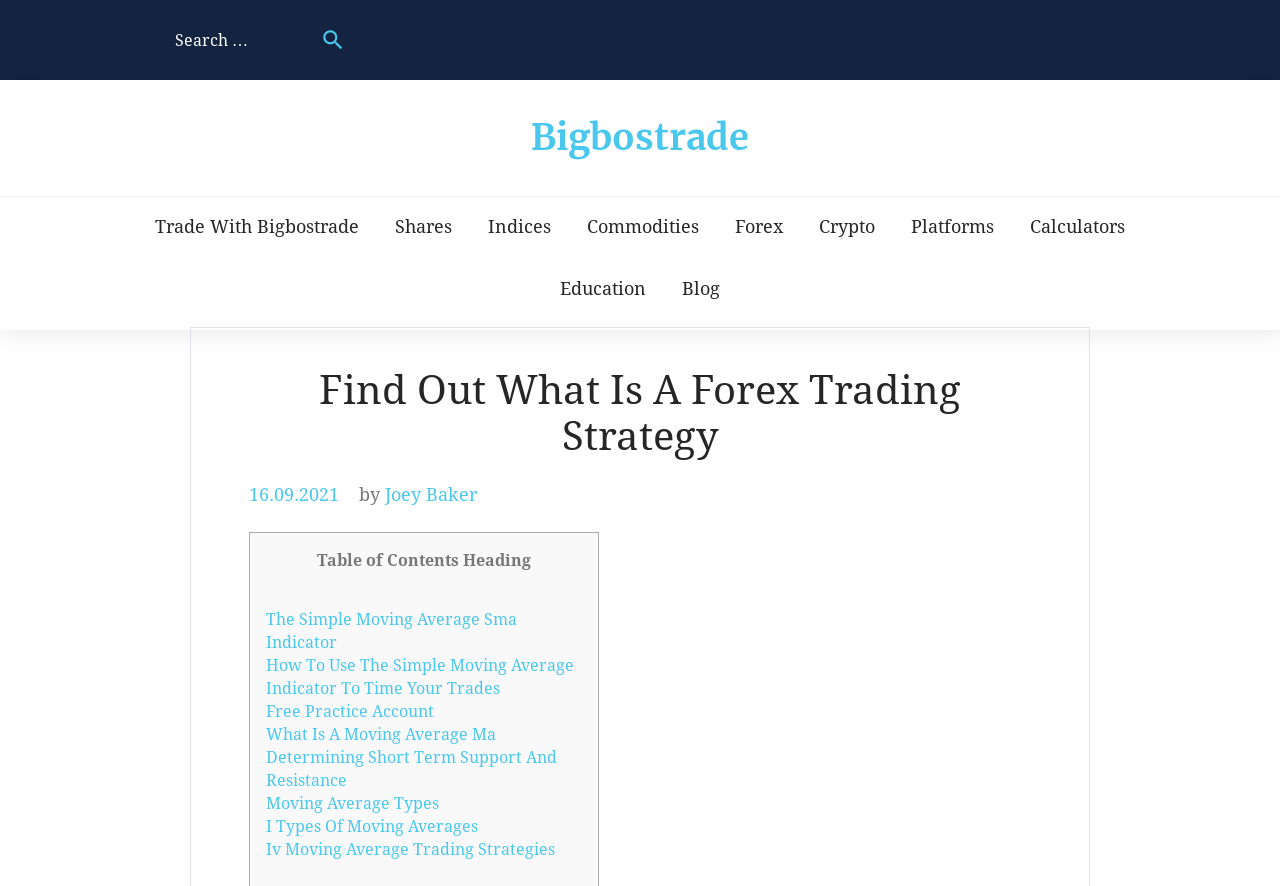Please indicate the bounding box coordinates for the clickable area to complete the following task: "Check the date of the article". The coordinates should be specified as four float numbers between 0 and 1, i.e., [left, top, right, bottom].

[0.195, 0.547, 0.265, 0.57]